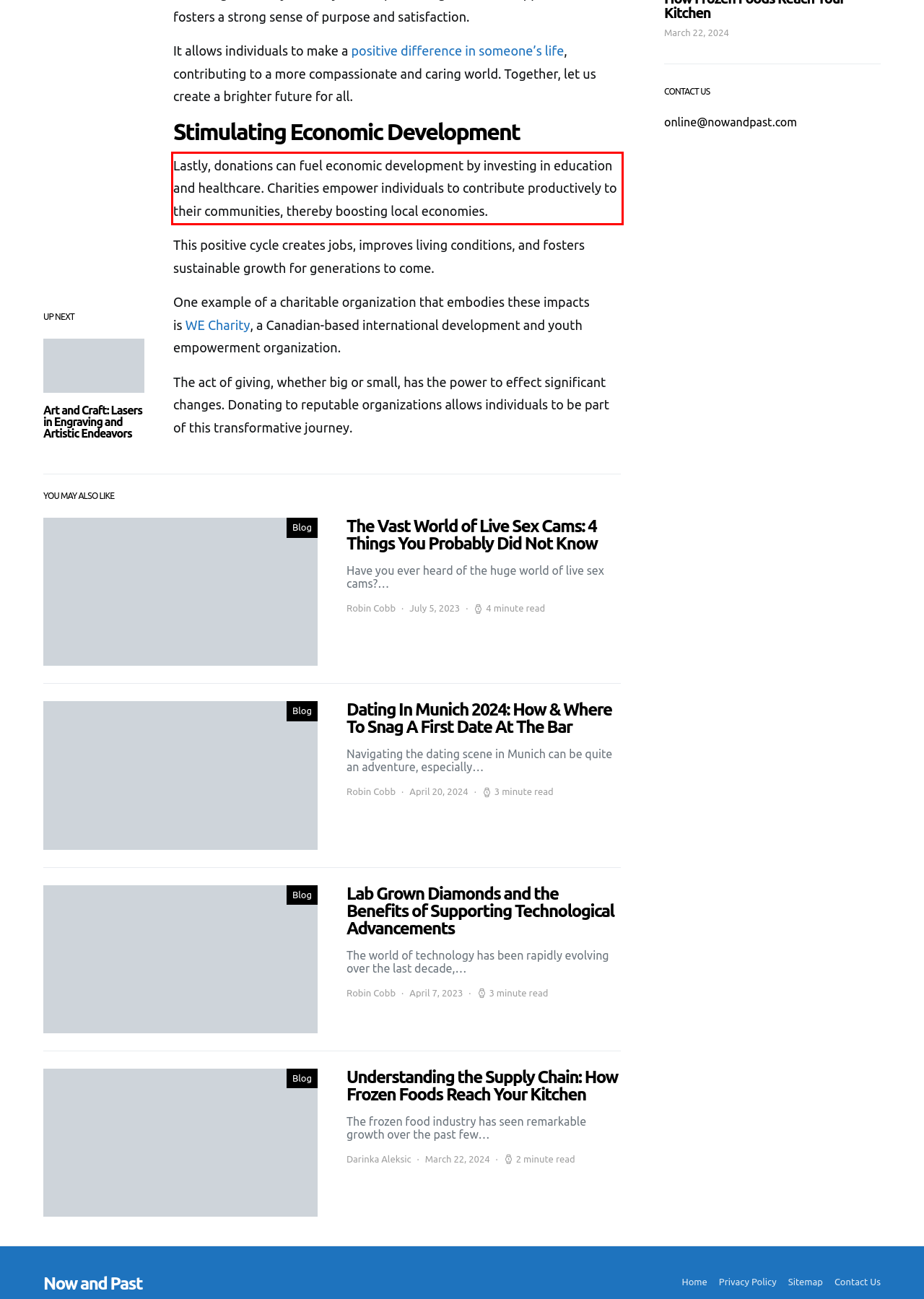There is a screenshot of a webpage with a red bounding box around a UI element. Please use OCR to extract the text within the red bounding box.

Lastly, donations can fuel economic development by investing in education and healthcare. Charities empower individuals to contribute productively to their communities, thereby boosting local economies.